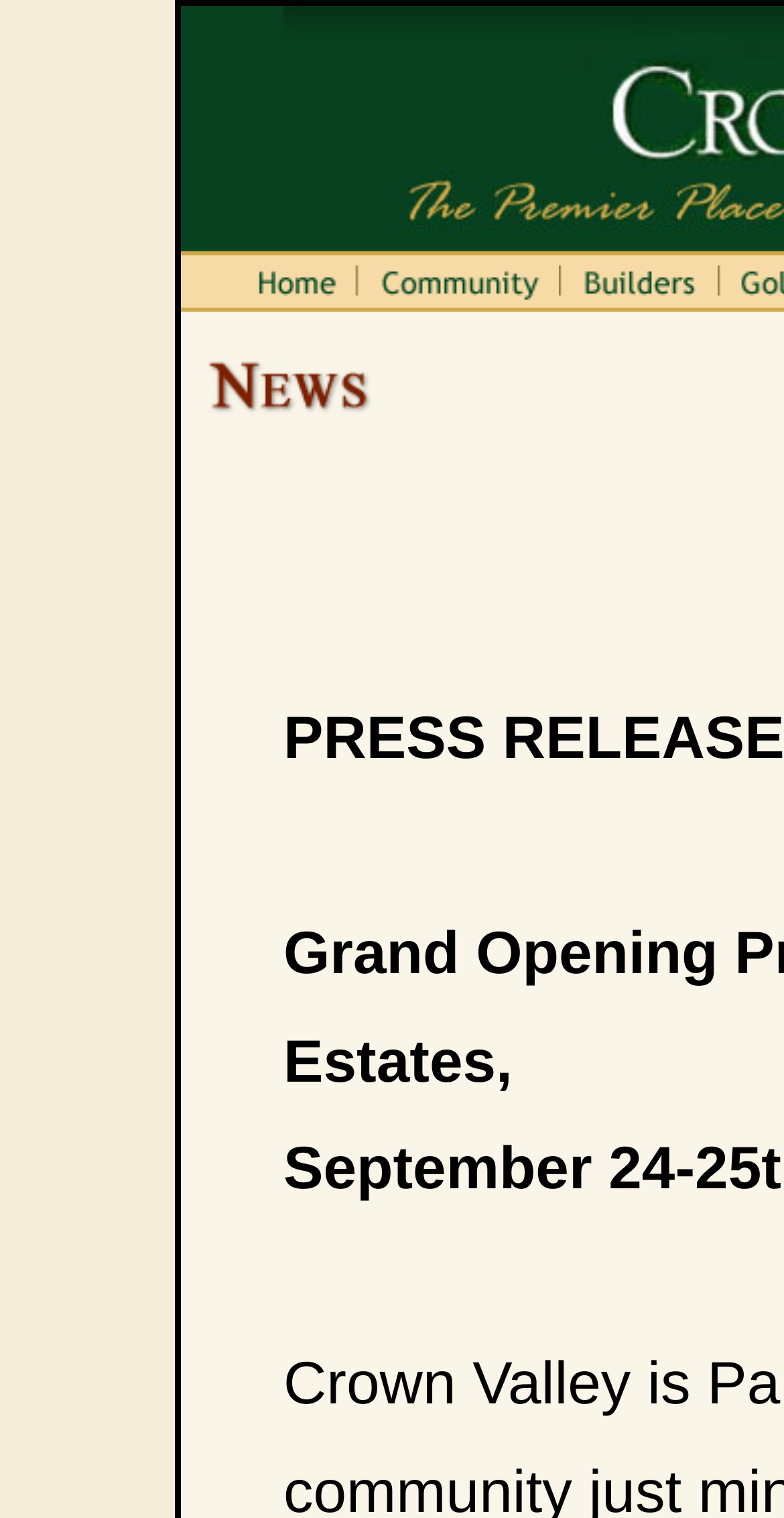How many columns are in the top row layout?
Using the image as a reference, answer the question with a short word or phrase.

3